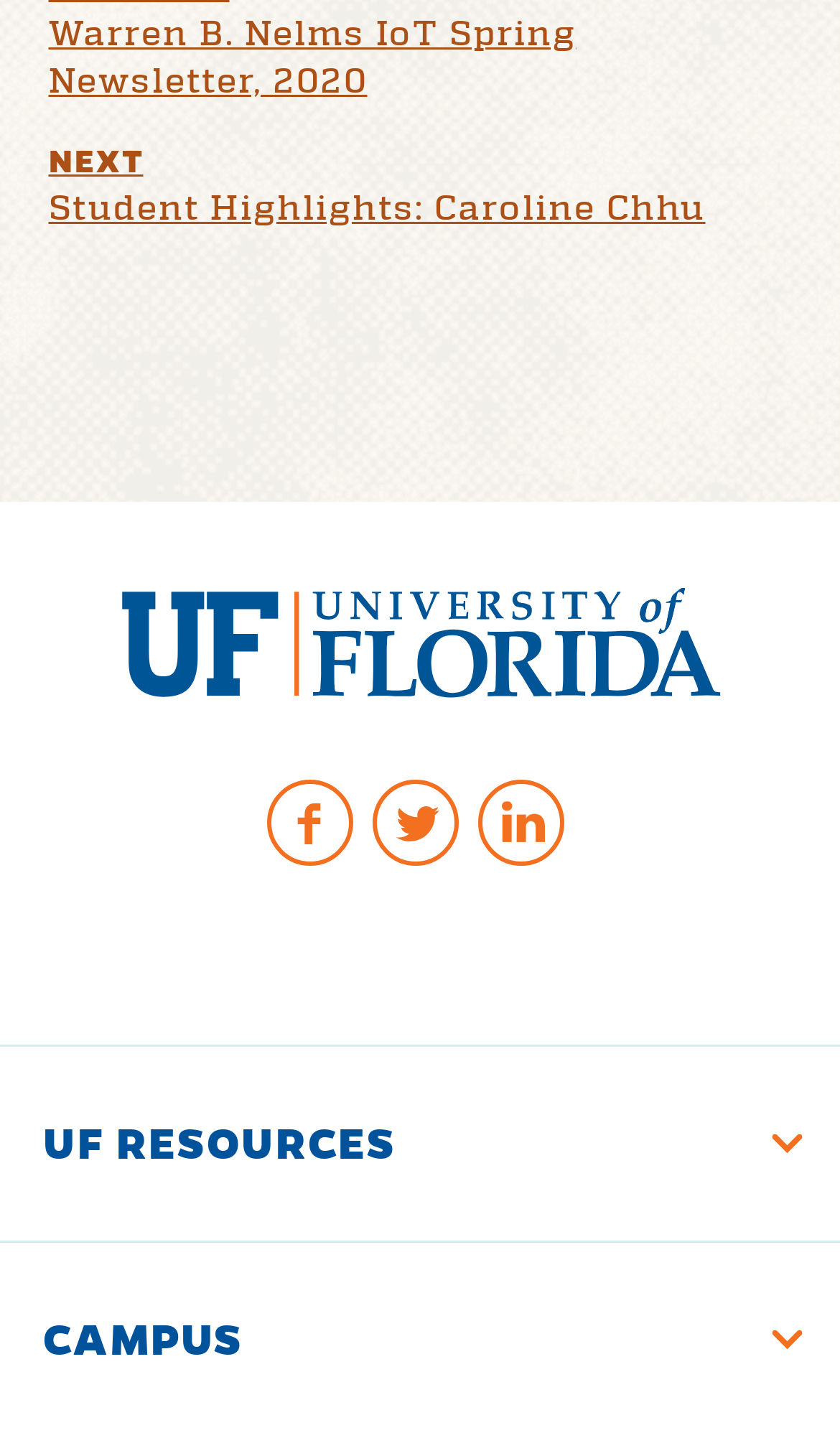What is the text of the first link at the top of the webpage?
Please use the image to provide a one-word or short phrase answer.

Next post: Student Highlights: Caroline Chhu